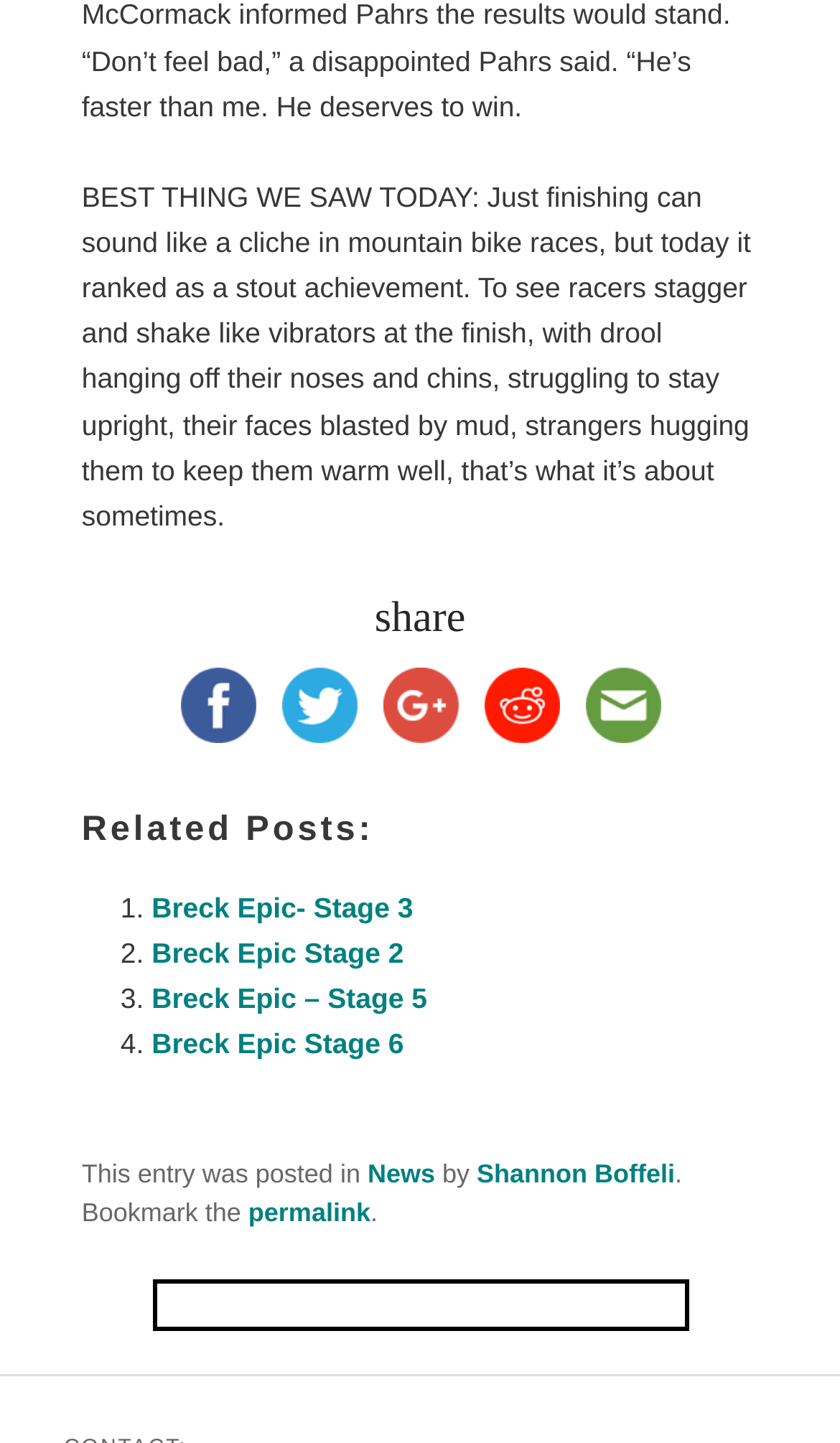Locate the bounding box of the UI element described in the following text: "Breck Epic – Stage 5".

[0.181, 0.681, 0.508, 0.703]